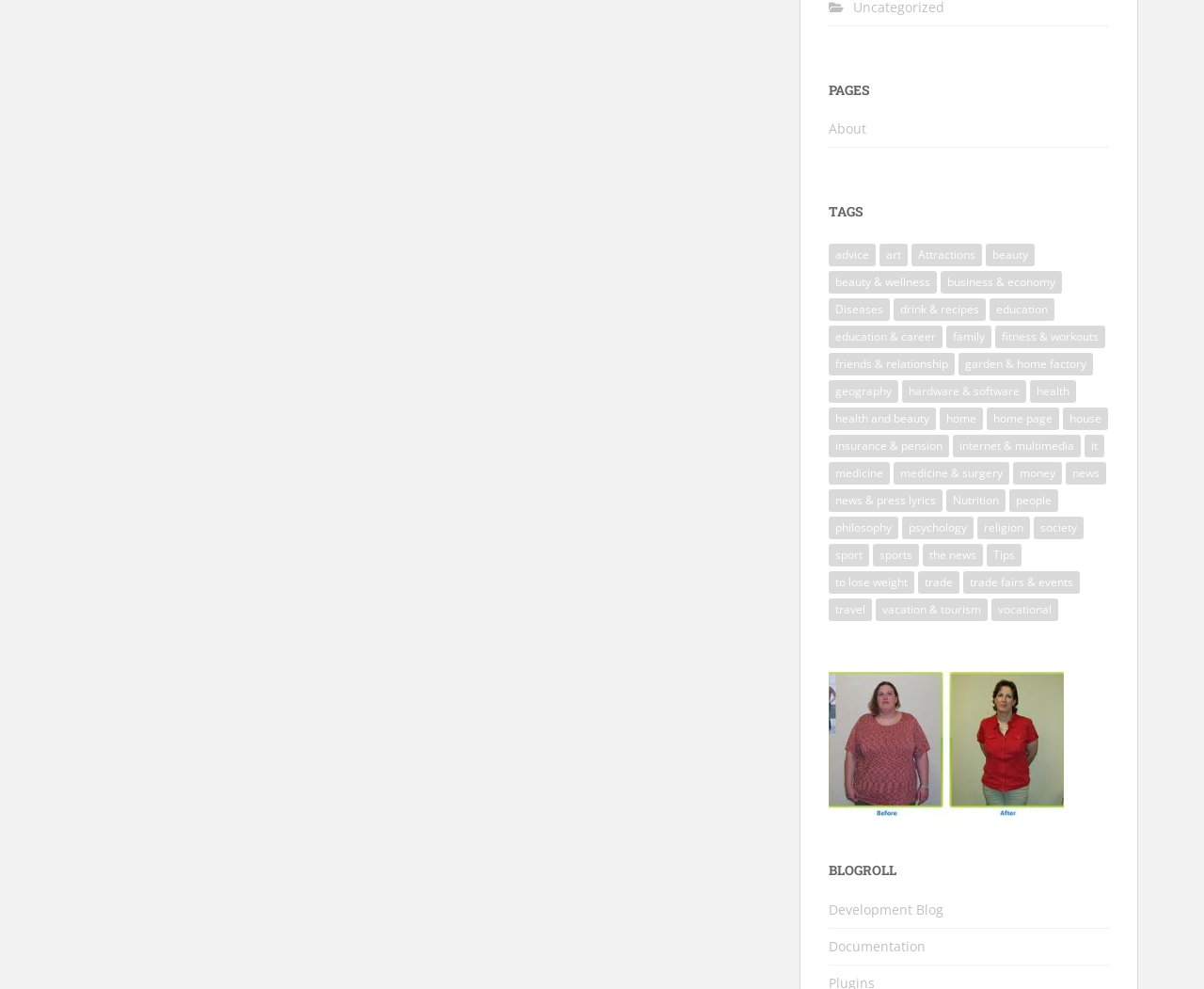Please find the bounding box coordinates of the element that must be clicked to perform the given instruction: "Click on the 'About' link". The coordinates should be four float numbers from 0 to 1, i.e., [left, top, right, bottom].

[0.688, 0.121, 0.72, 0.139]